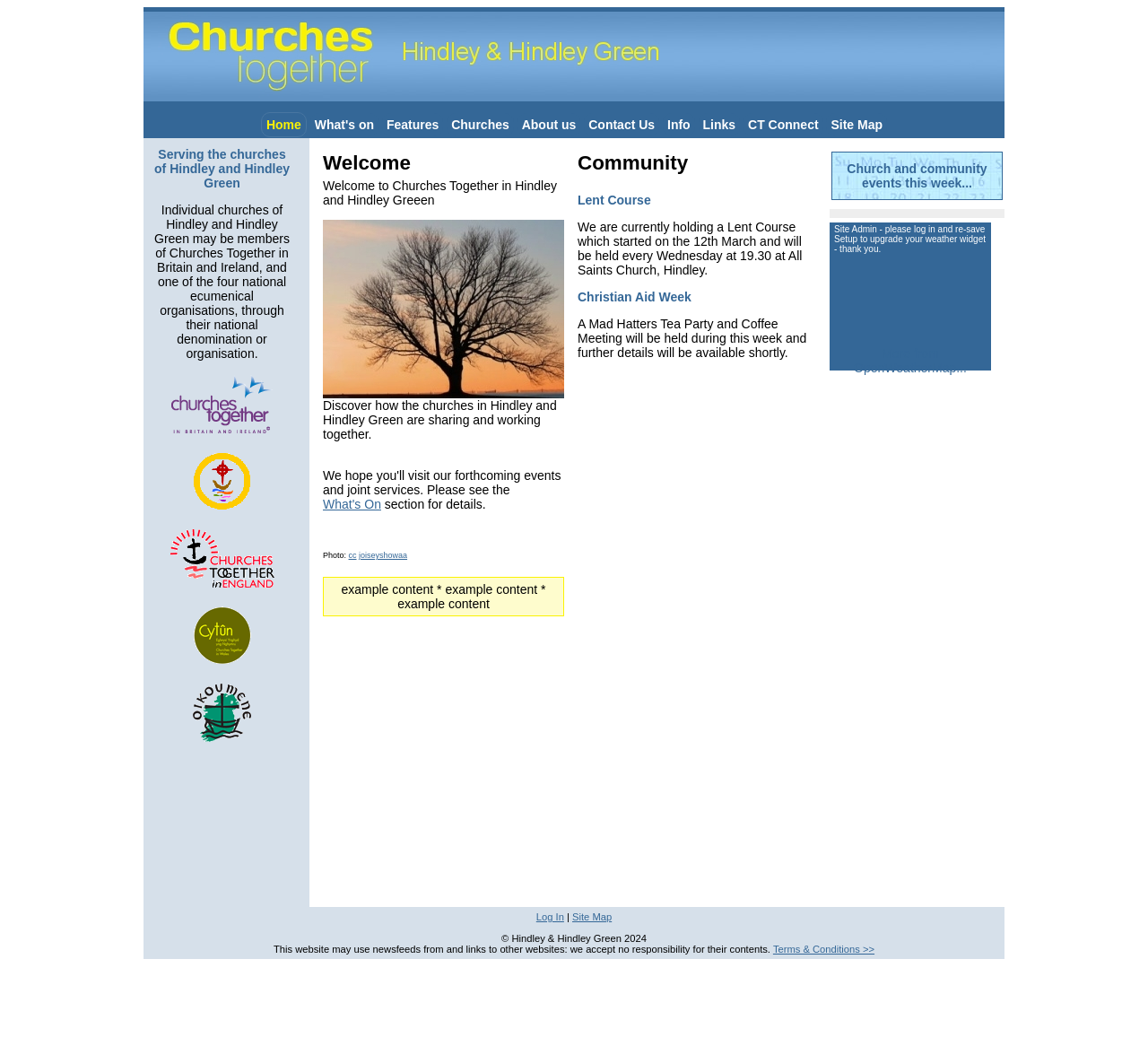Specify the bounding box coordinates of the element's region that should be clicked to achieve the following instruction: "Click on the 'What's on' link". The bounding box coordinates consist of four float numbers between 0 and 1, in the format [left, top, right, bottom].

[0.27, 0.107, 0.33, 0.129]